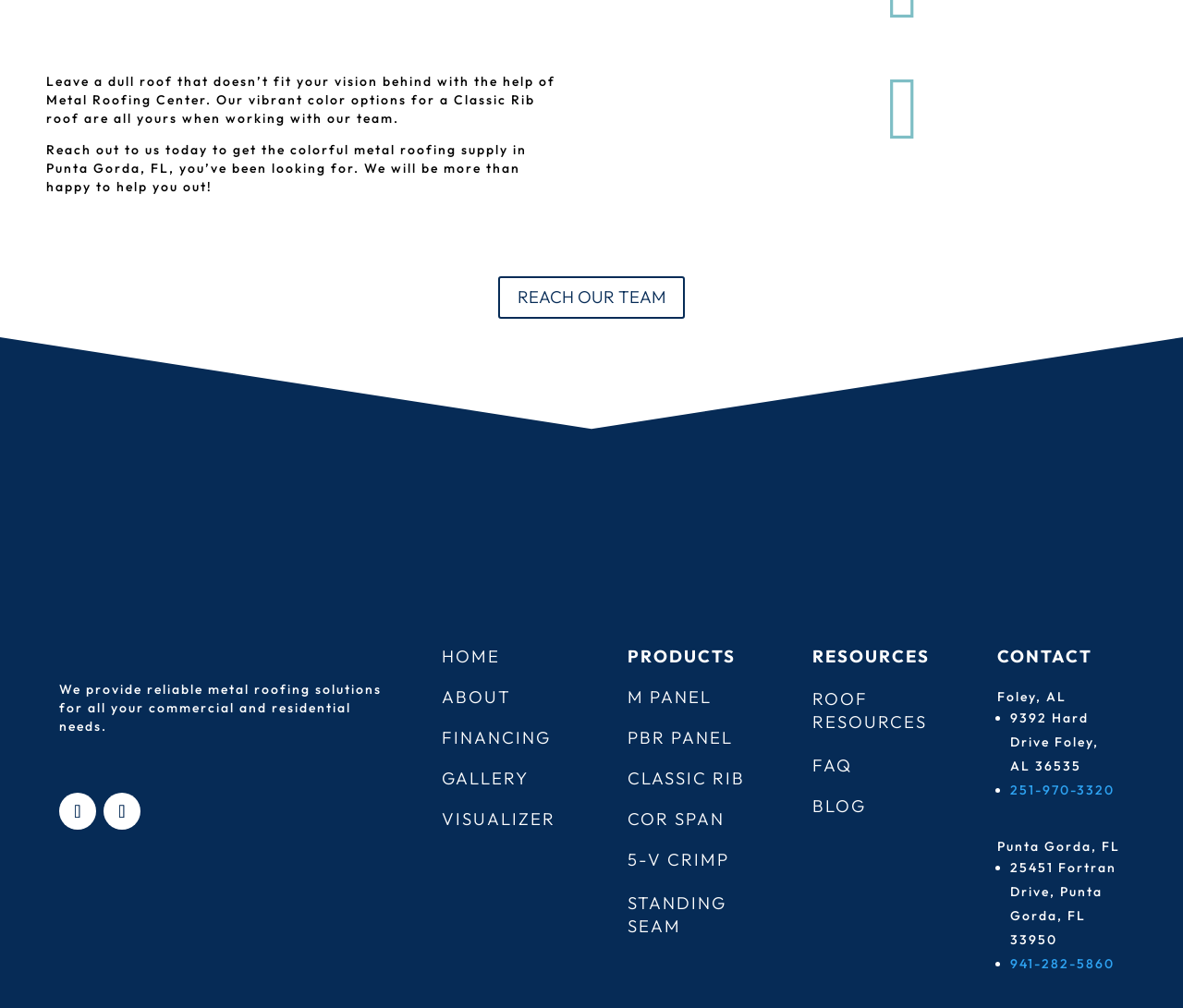What is the company's main service?
Look at the image and respond to the question as thoroughly as possible.

Based on the webpage content, the company's main service is metal roofing, as indicated by the text 'Leave a dull roof that doesn’t fit your vision behind with the help of Metal Roofing Center.'